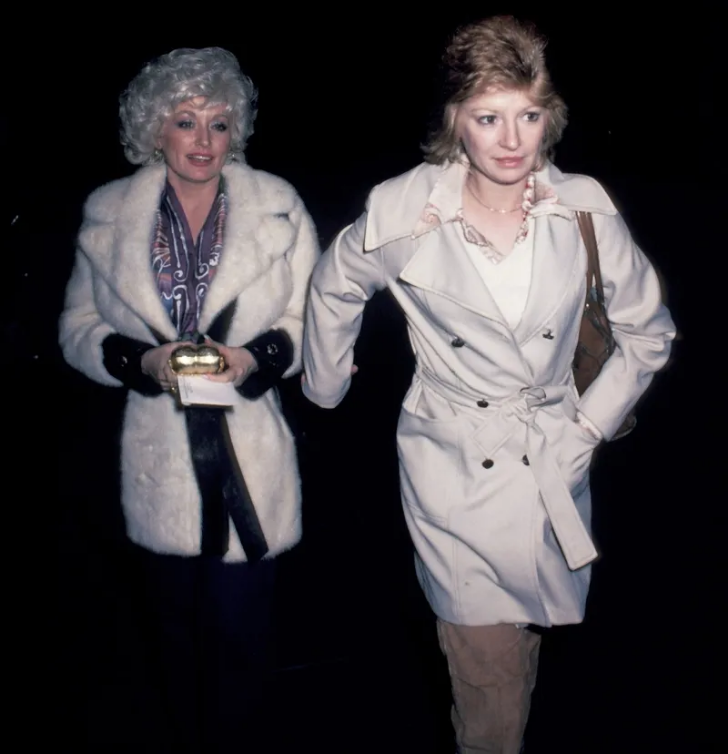What is Judy Ogle wearing?
Use the image to answer the question with a single word or phrase.

Cream-colored trench coat